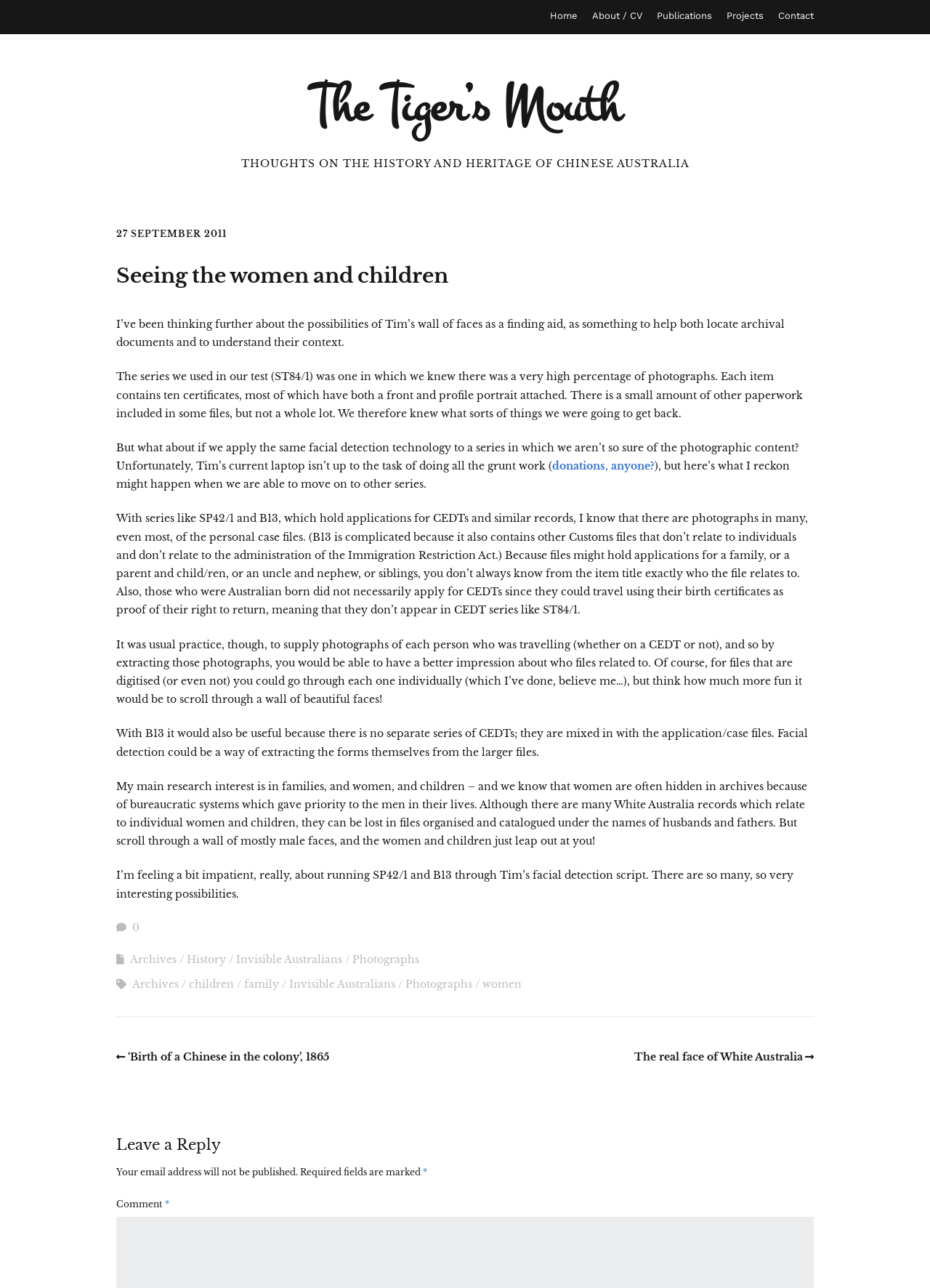Please identify the coordinates of the bounding box that should be clicked to fulfill this instruction: "Click on the 'About / CV' link".

[0.637, 0.008, 0.691, 0.017]